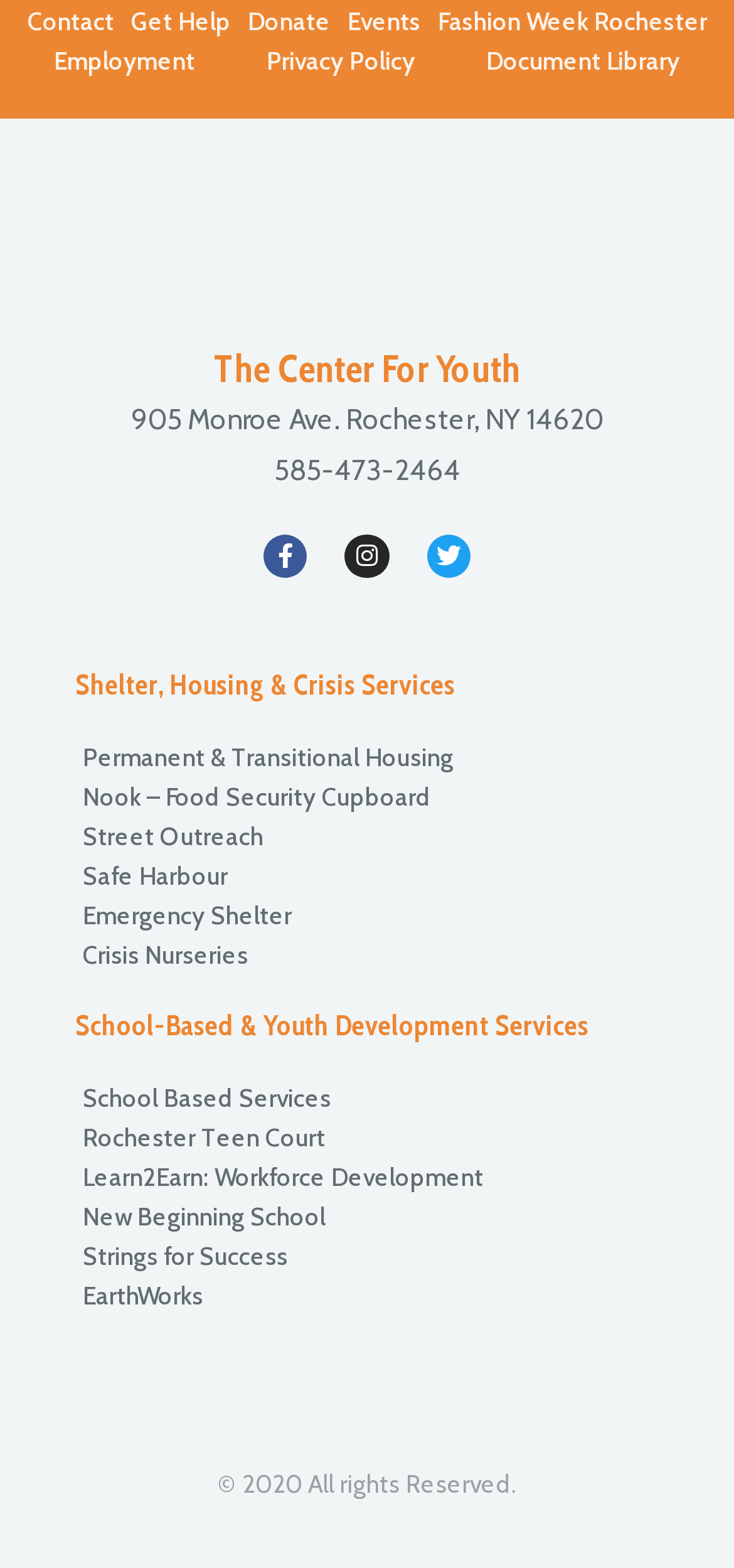Kindly provide the bounding box coordinates of the section you need to click on to fulfill the given instruction: "Click on Paleomagnetism and rock magnetism".

None